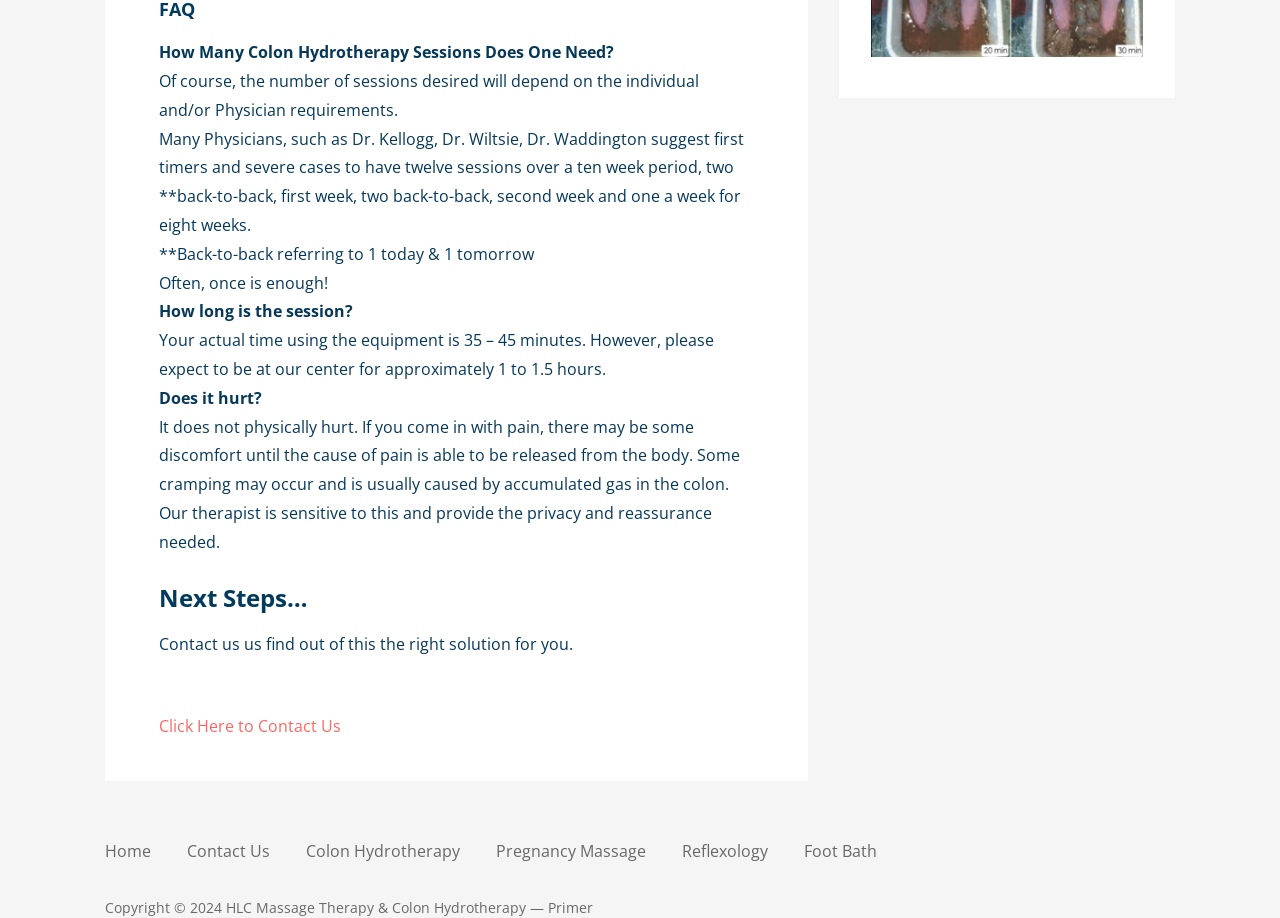Identify the bounding box for the UI element that is described as follows: "Home".

[0.082, 0.915, 0.118, 0.939]